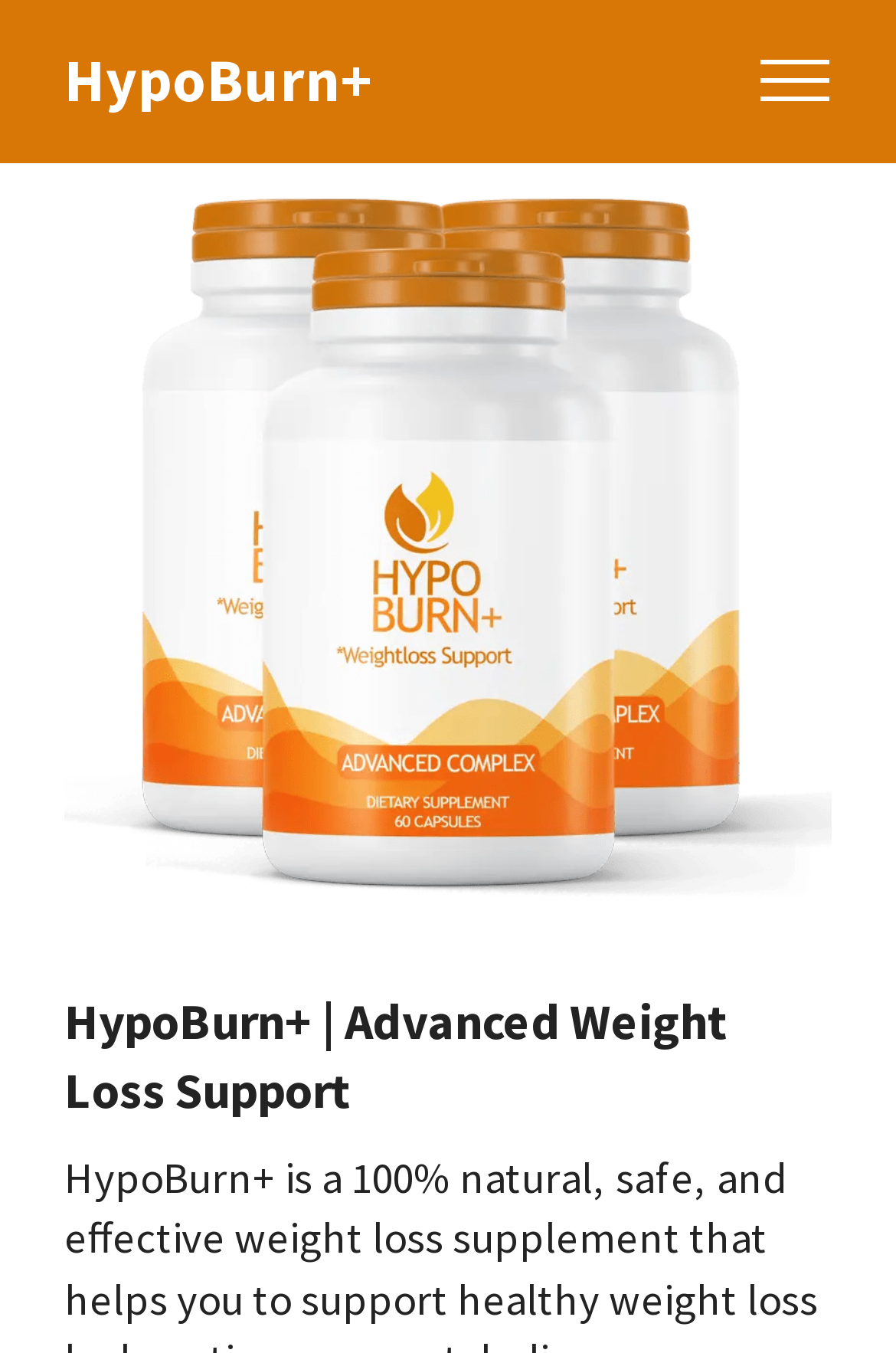Provide the bounding box coordinates of the HTML element this sentence describes: "parent_node: HypoBurn+ aria-label="Toggle navigation"". The bounding box coordinates consist of four float numbers between 0 and 1, i.e., [left, top, right, bottom].

[0.849, 0.042, 0.928, 0.076]